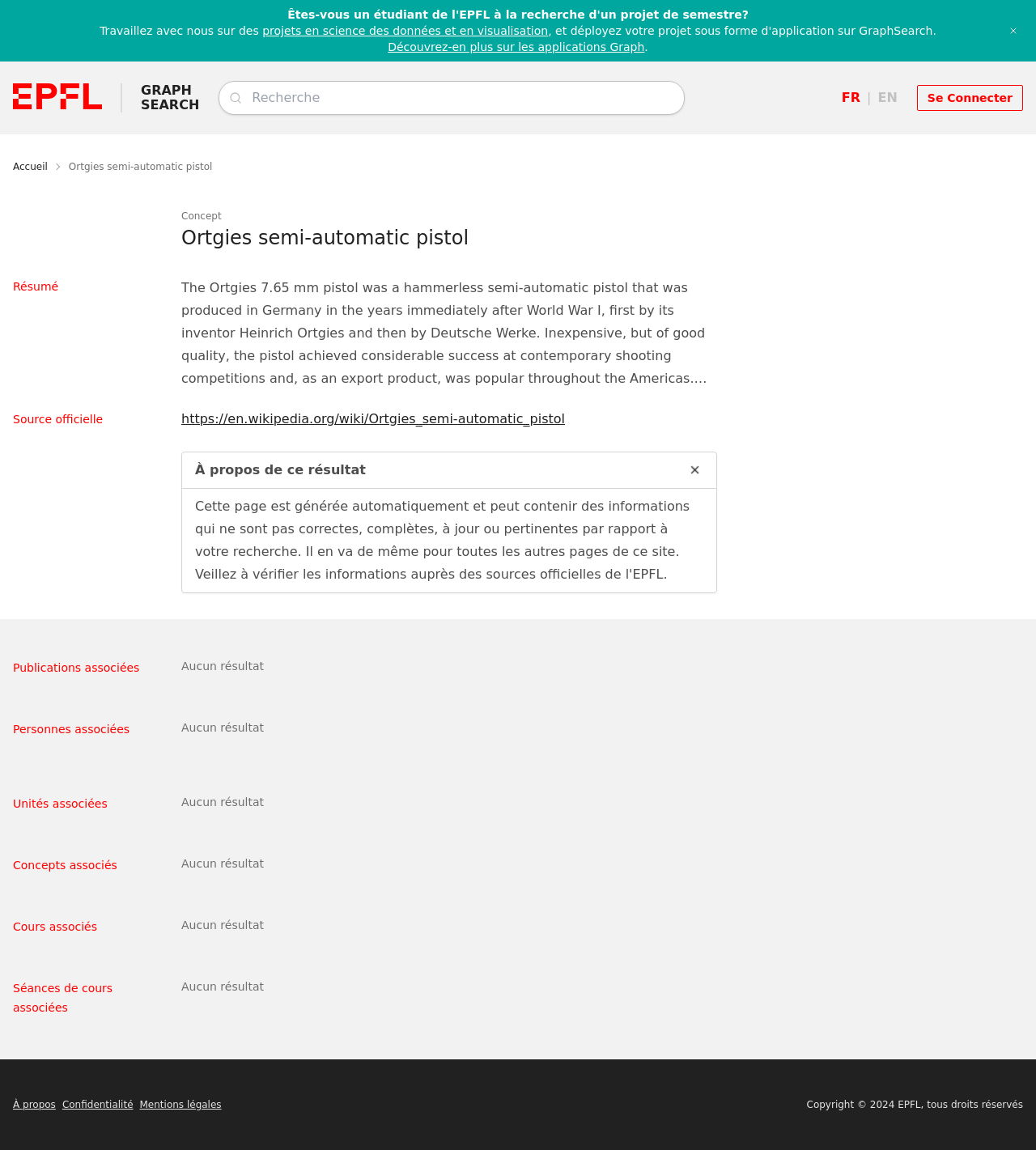Please locate and retrieve the main header text of the webpage.

Ortgies semi-automatic pistol